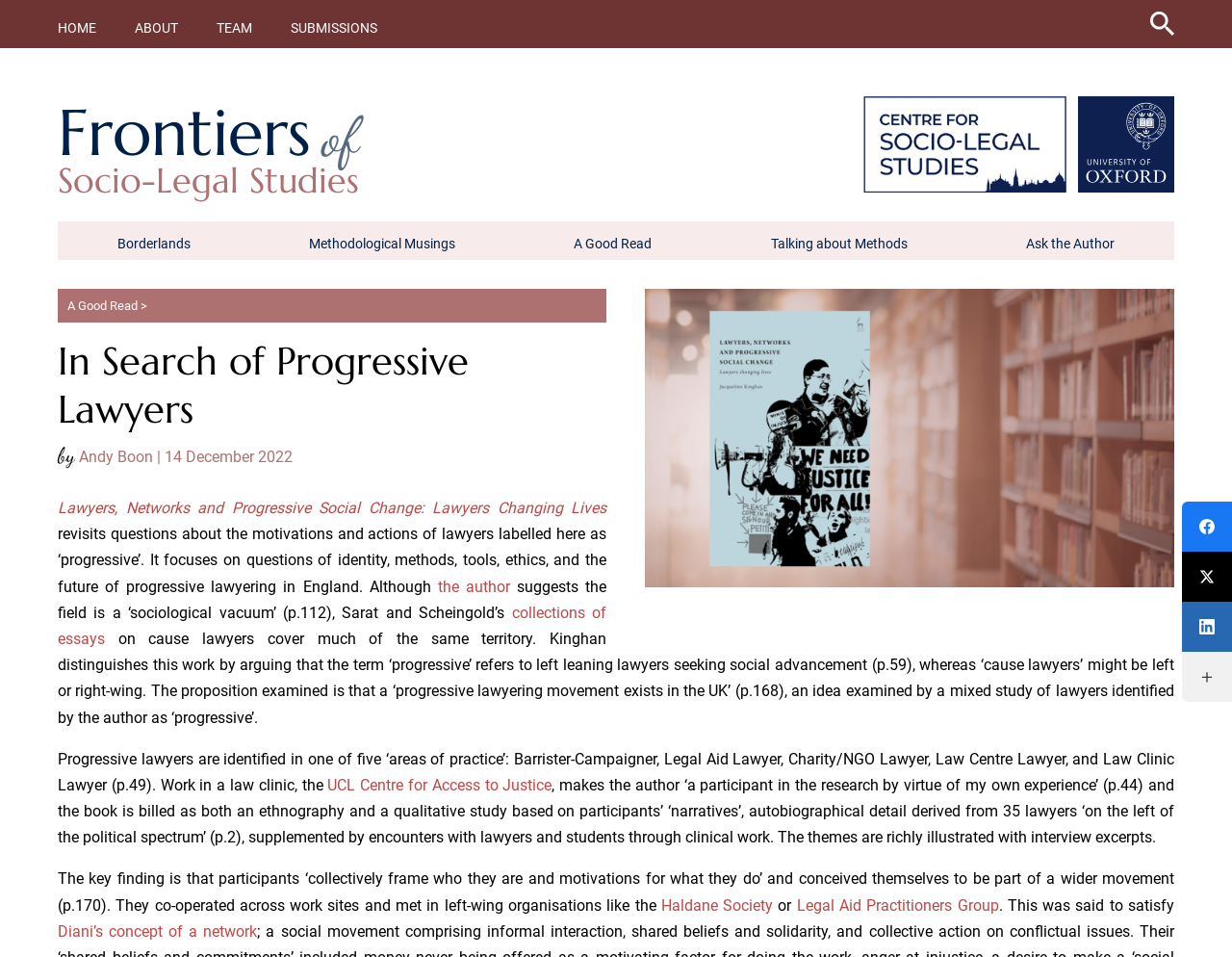Identify the bounding box for the element characterized by the following description: "Legal Aid Practitioners Group".

[0.647, 0.936, 0.811, 0.955]